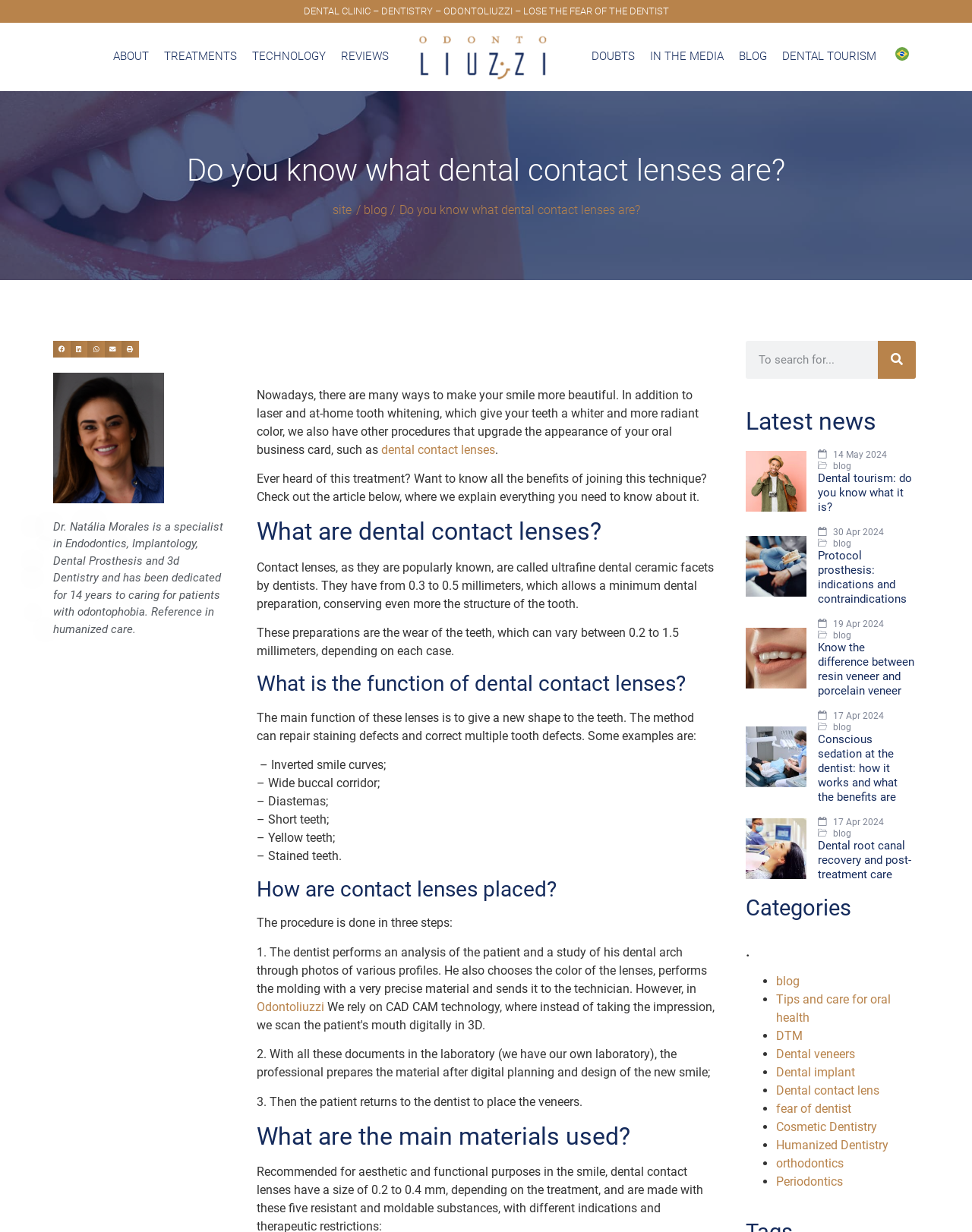Find the bounding box coordinates of the UI element according to this description: "Dental veneers".

[0.798, 0.849, 0.88, 0.861]